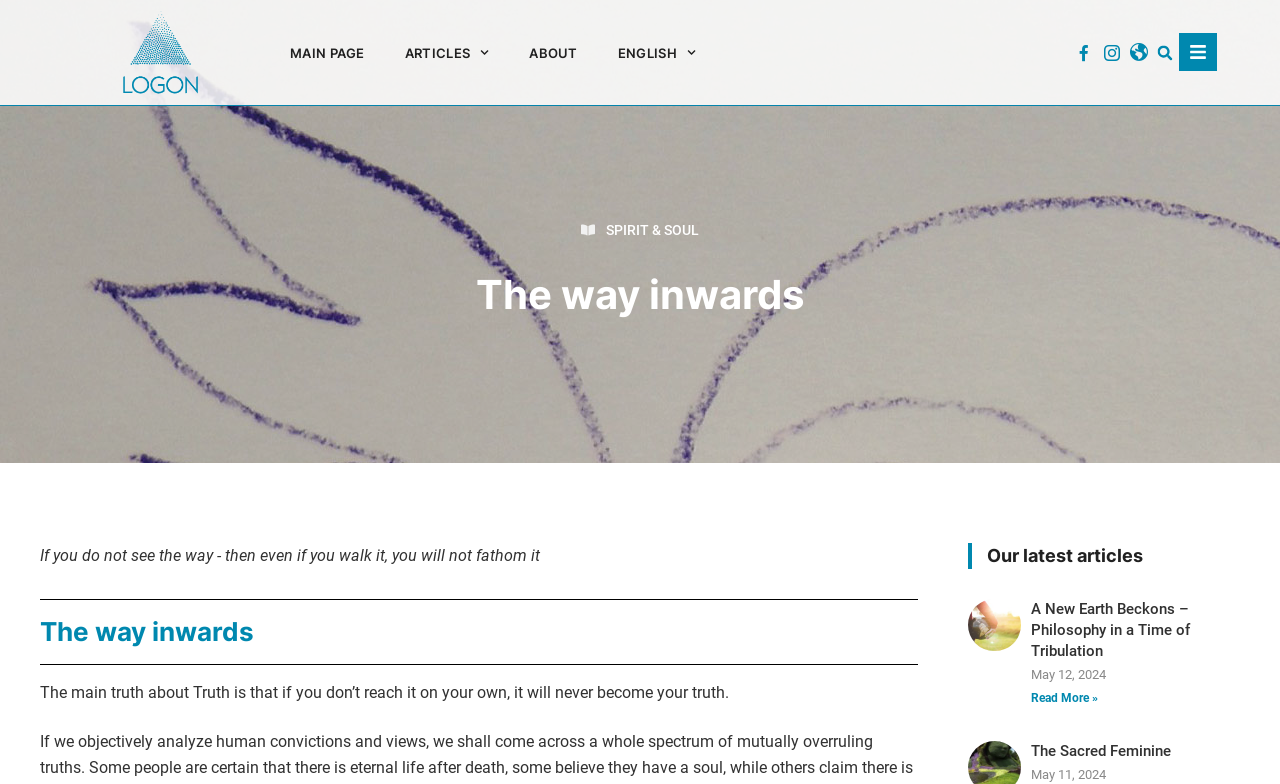Could you highlight the region that needs to be clicked to execute the instruction: "Search for something"?

[0.897, 0.046, 0.921, 0.088]